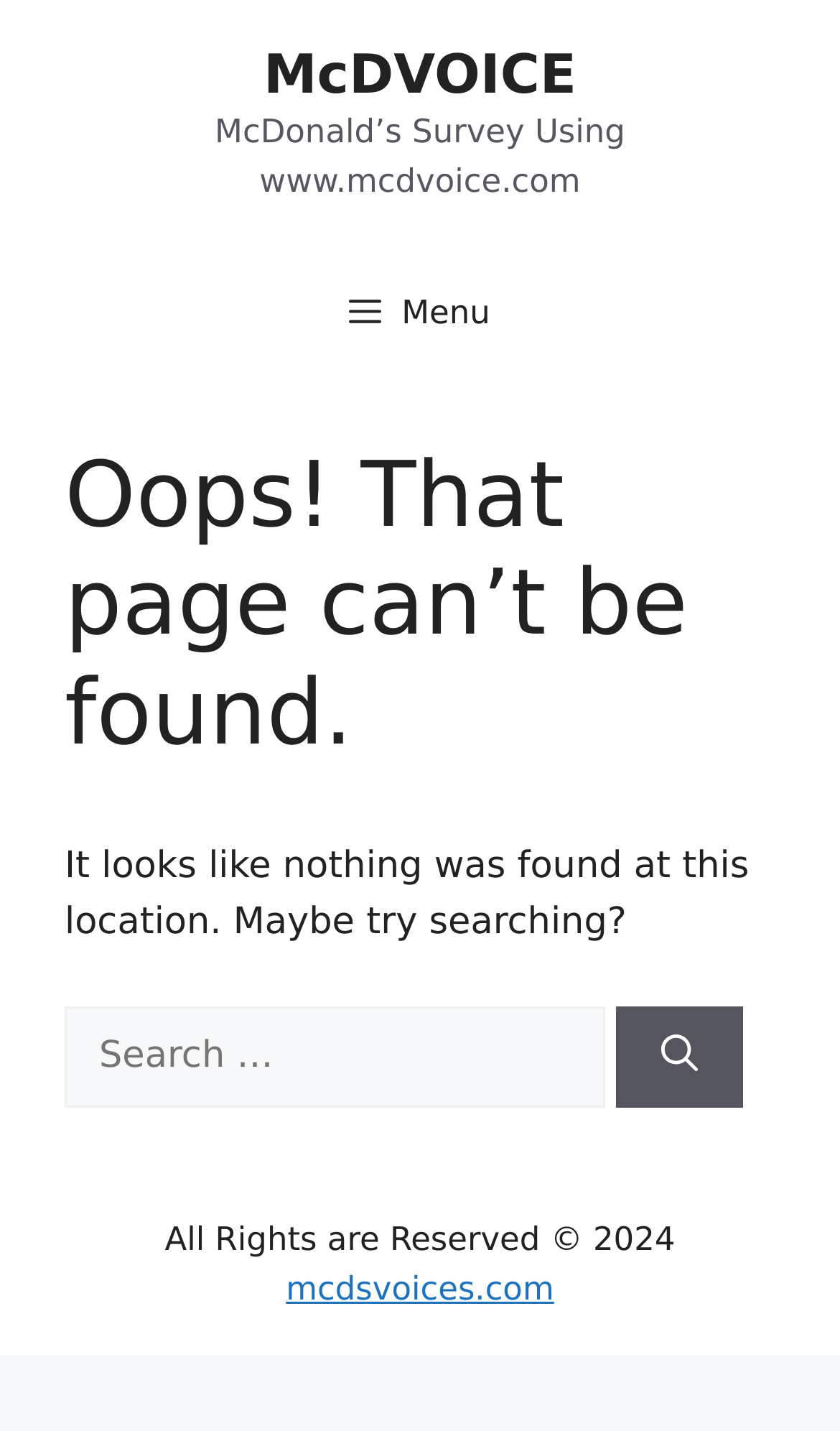What is the alternative website mentioned?
Refer to the screenshot and answer in one word or phrase.

mcdsvoices.com